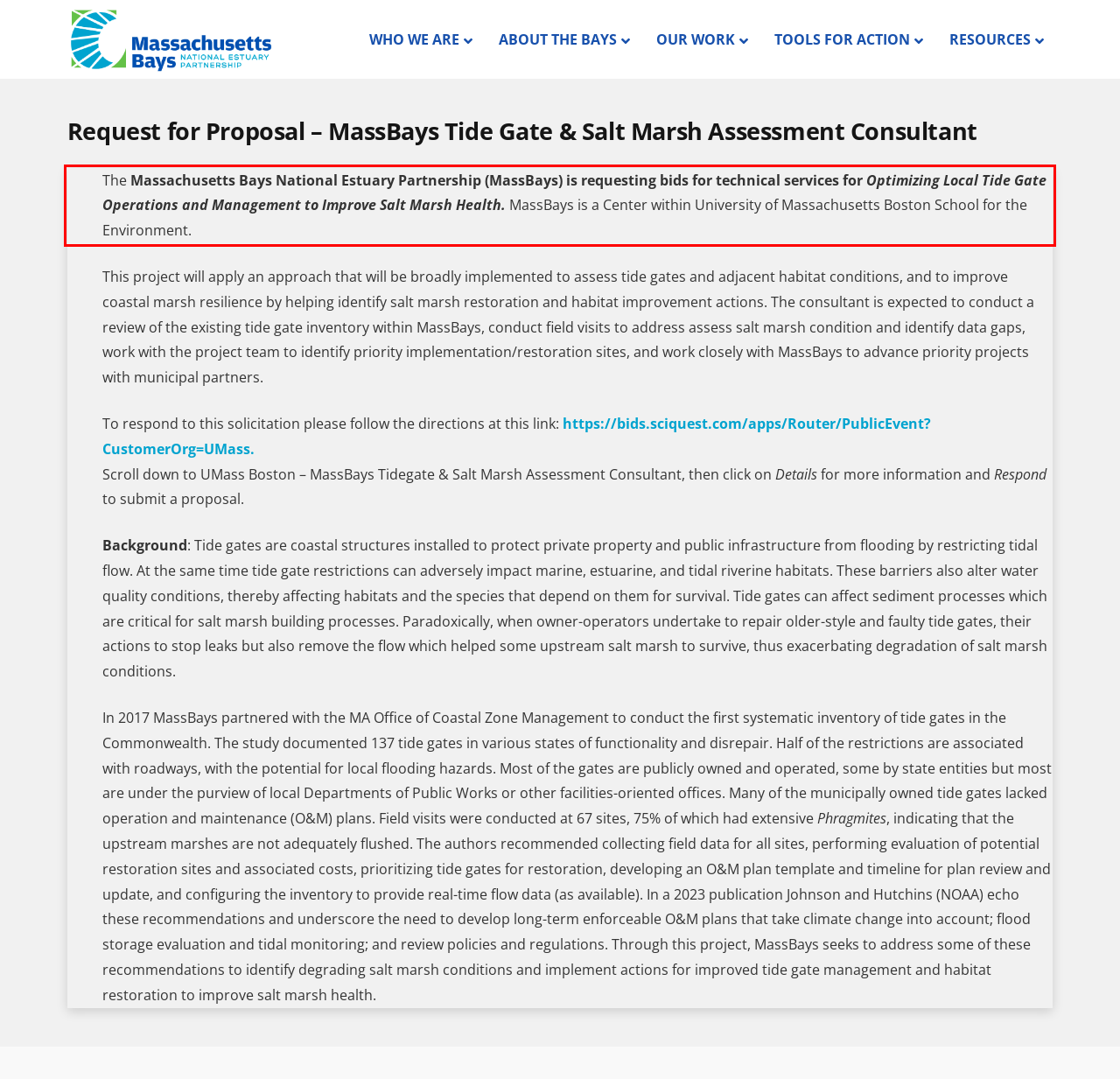From the provided screenshot, extract the text content that is enclosed within the red bounding box.

The Massachusetts Bays National Estuary Partnership (MassBays) is requesting bids for technical services for Optimizing Local Tide Gate Operations and Management to Improve Salt Marsh Health. MassBays is a Center within University of Massachusetts Boston School for the Environment.